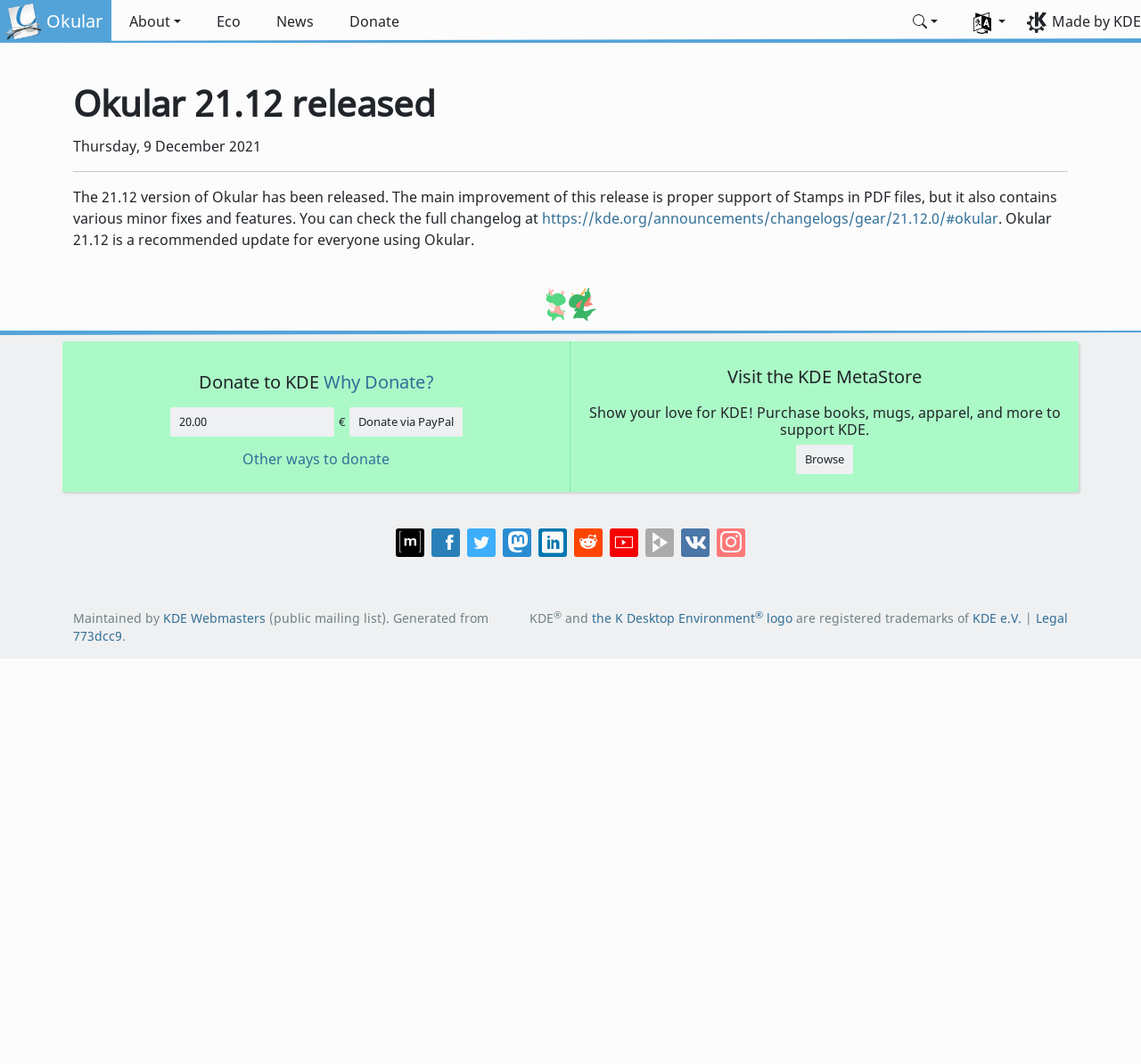What is the recommended update for Okular users?
Look at the image and answer with only one word or phrase.

Okular 21.12